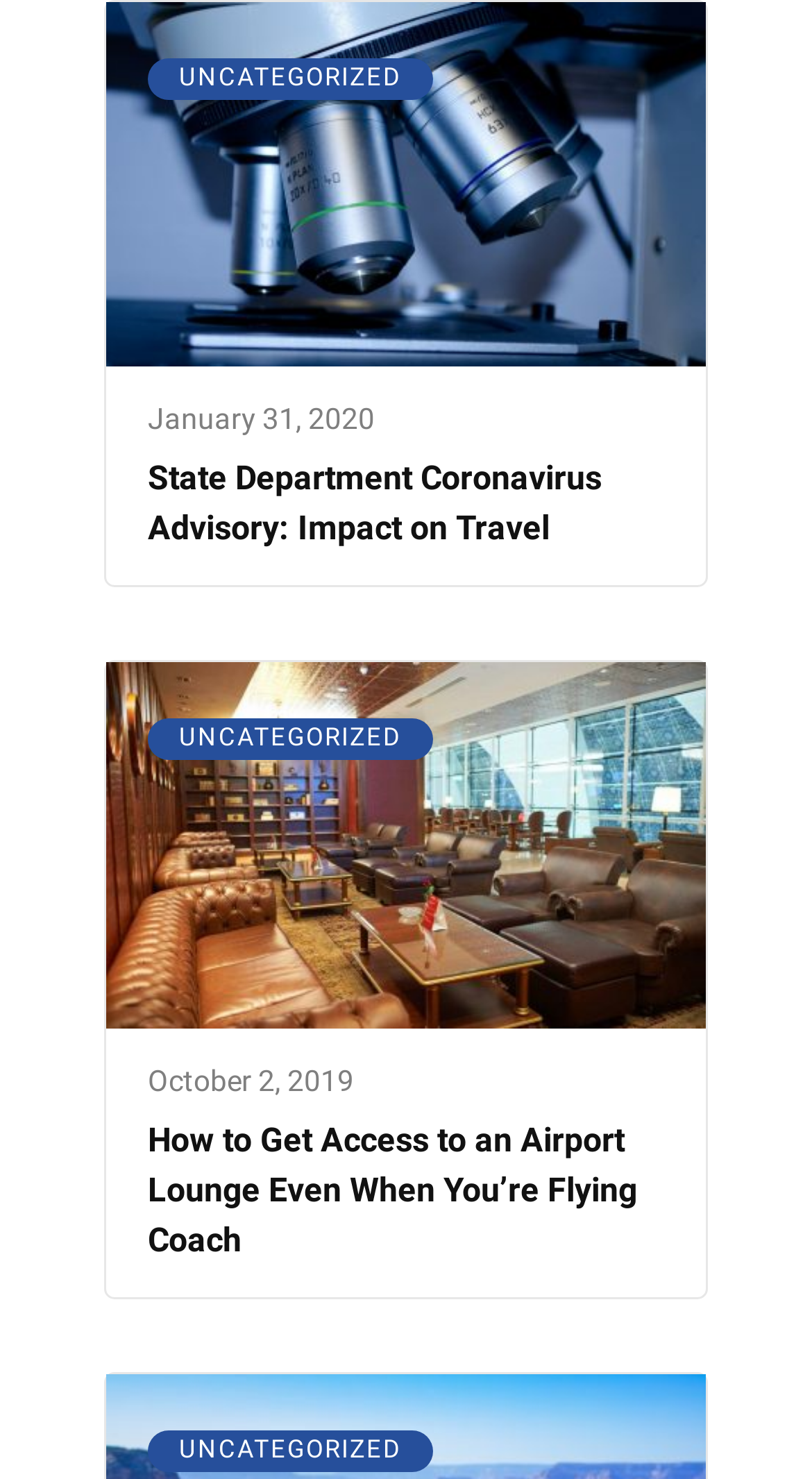Please answer the following question using a single word or phrase: 
What is the date of the first article?

January 31, 2020